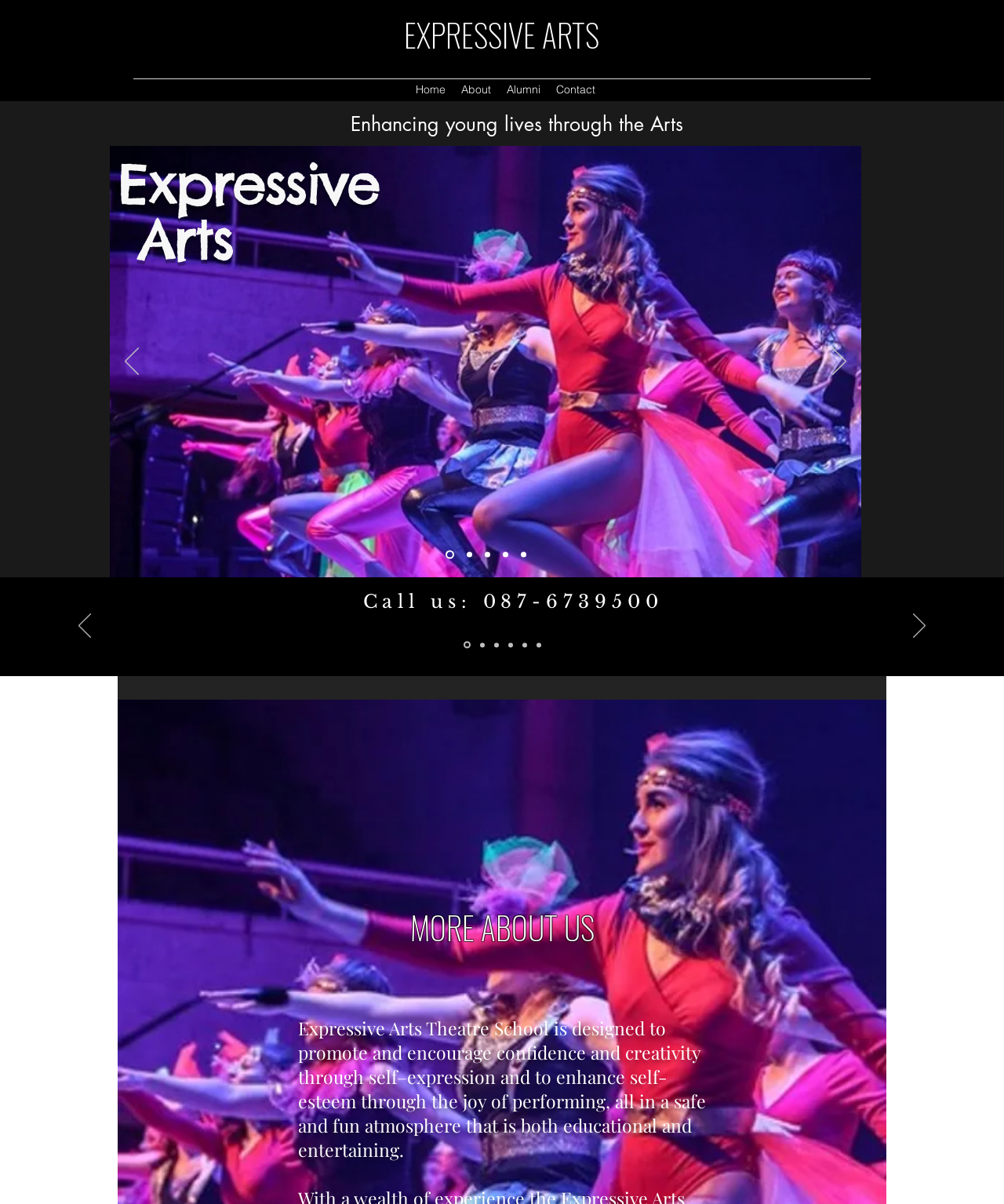Identify the bounding box coordinates for the element you need to click to achieve the following task: "Go to Home". Provide the bounding box coordinates as four float numbers between 0 and 1, in the form [left, top, right, bottom].

[0.406, 0.064, 0.452, 0.084]